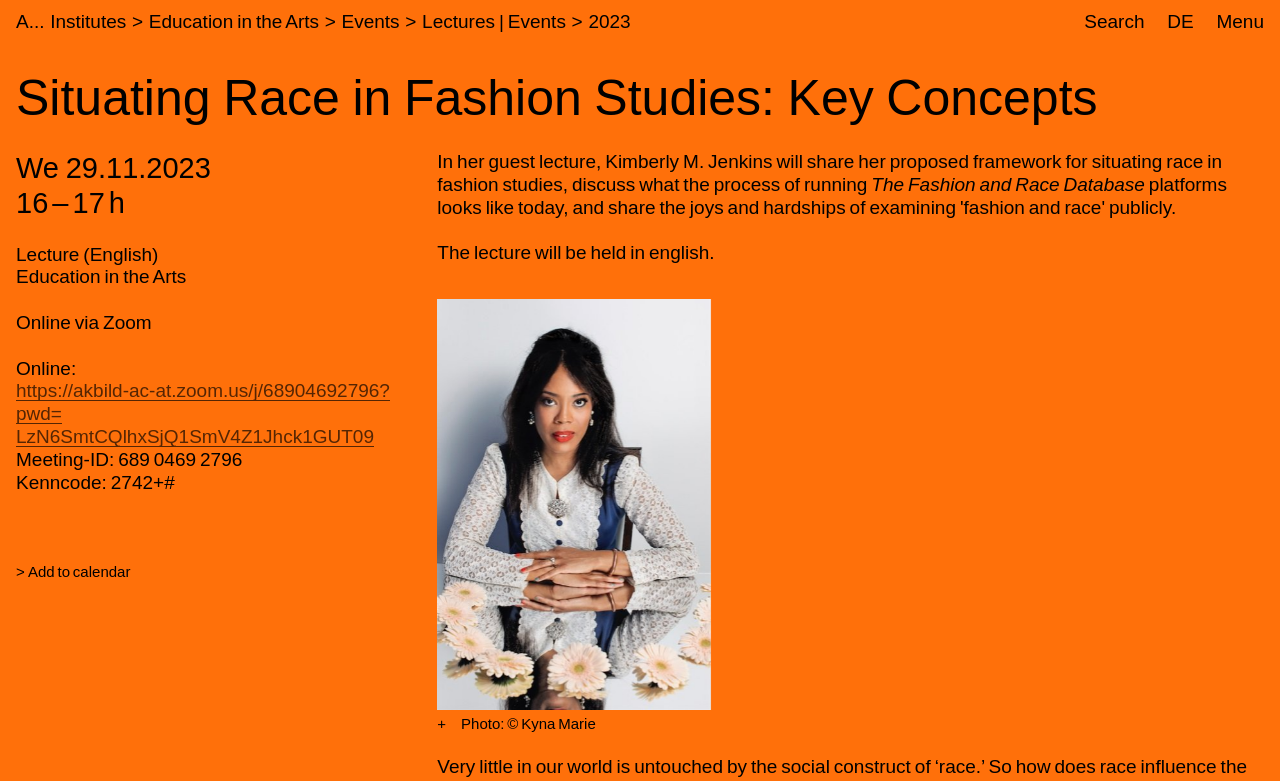Using the provided element description: "Events", identify the bounding box coordinates. The coordinates should be four floats between 0 and 1 in the order [left, top, right, bottom].

[0.267, 0.015, 0.312, 0.041]